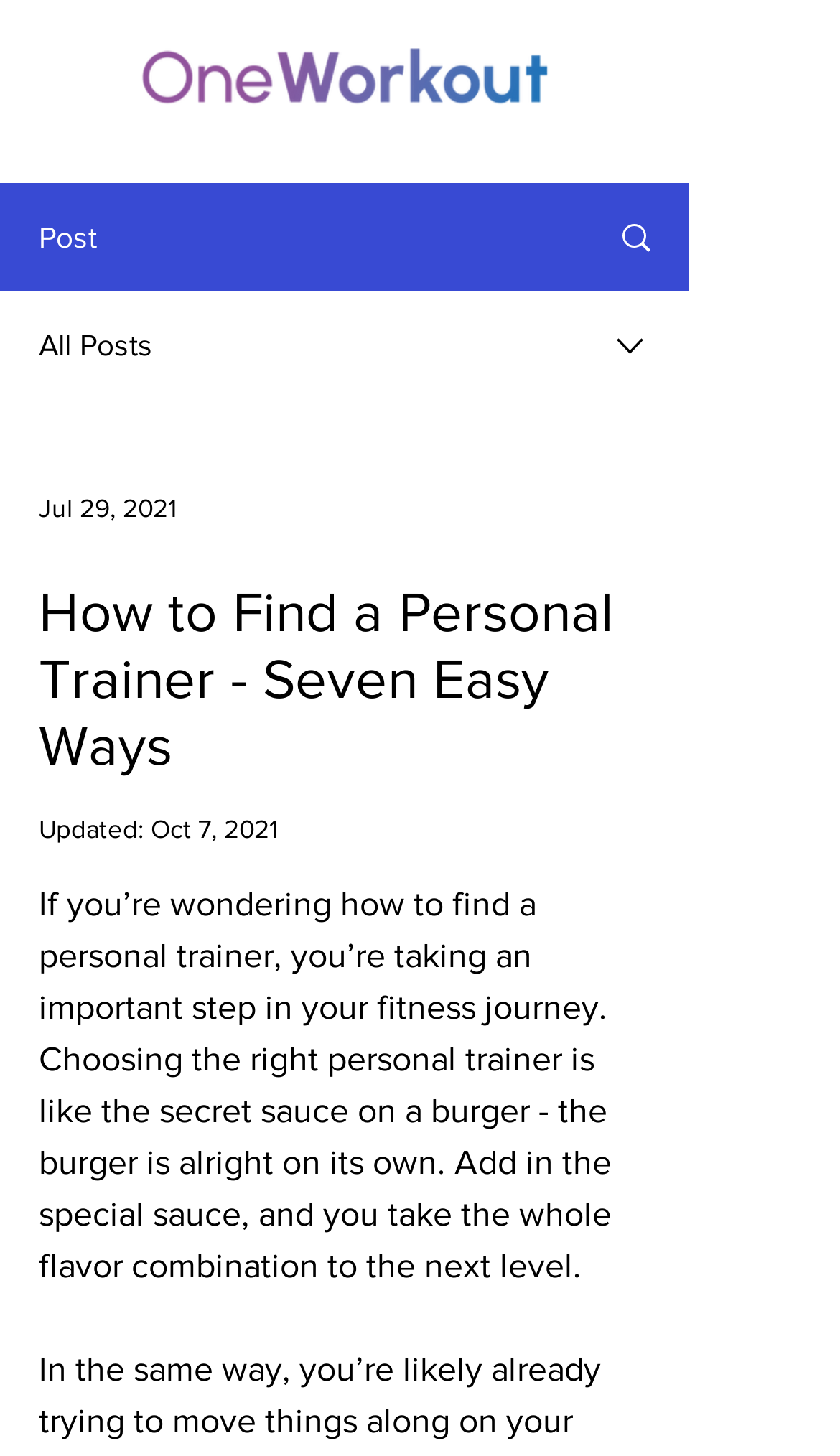Give a short answer to this question using one word or a phrase:
What is the logo image on the top left?

OneWorkoutLogo